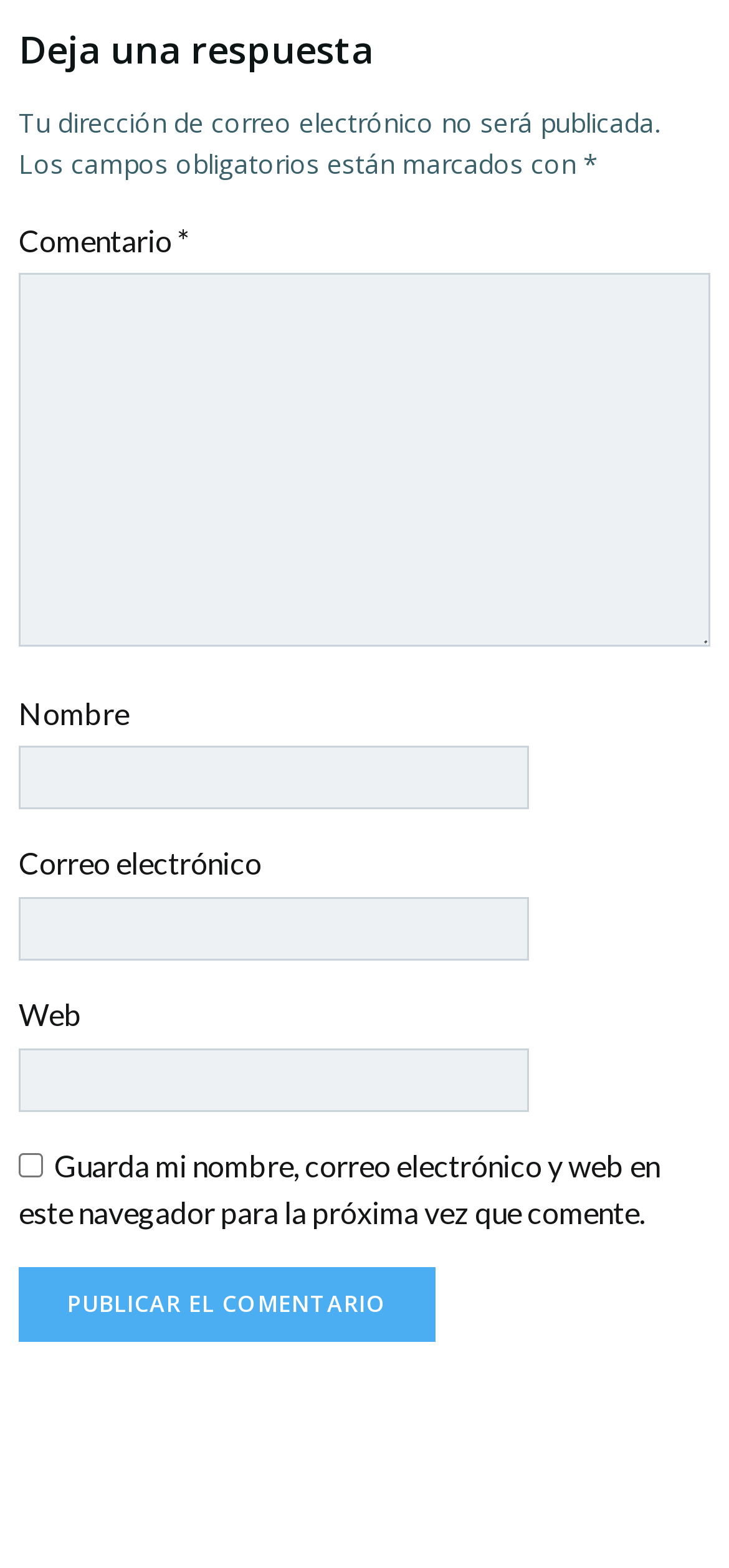What is the purpose of the checkbox?
Based on the image, answer the question in a detailed manner.

The checkbox is located below the 'Web' textbox and is labeled 'Guarda mi nombre, correo electrónico y web en este navegador para la próxima vez que comente.' This suggests that its purpose is to save the commenter's information for future comments.